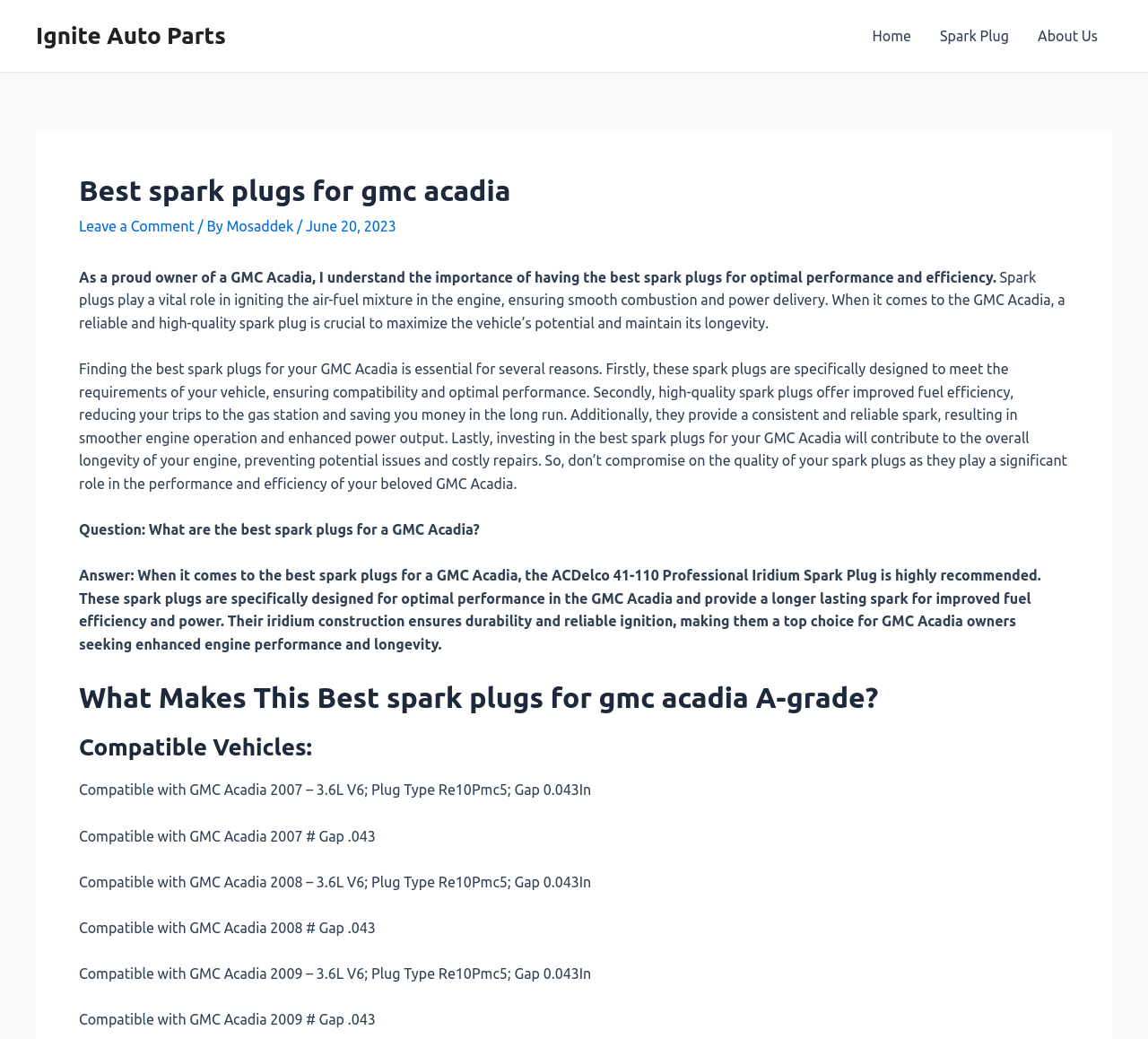Use a single word or phrase to respond to the question:
What is the recommended spark plug for GMC Acadia?

ACDelco 41-110